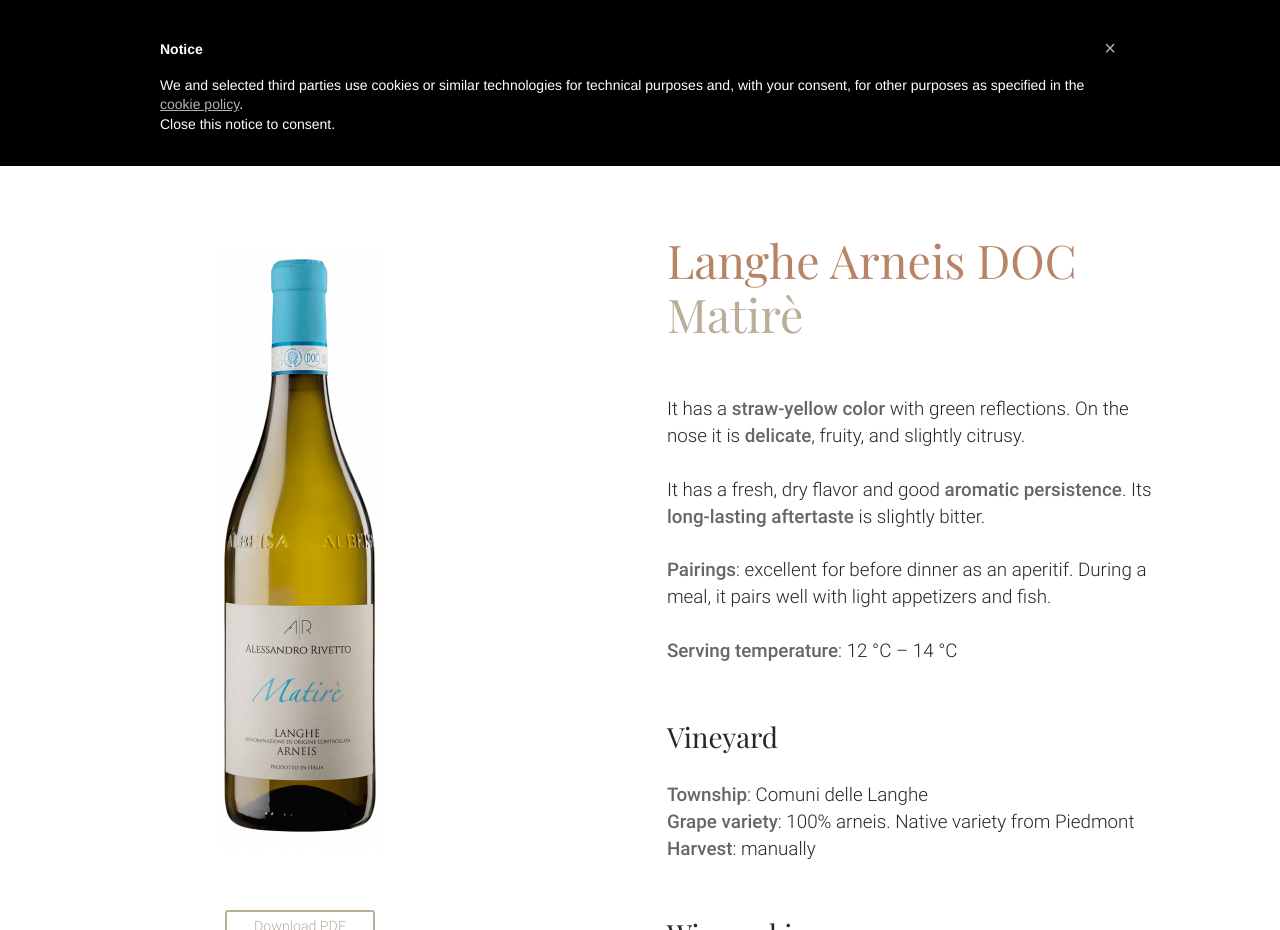What is the township of the vineyard?
Can you offer a detailed and complete answer to this question?

I found the answer by looking at the section 'Vineyard' on the webpage, which lists the township as 'Comuni delle Langhe'. This suggests that the township of the vineyard is Comuni delle Langhe.